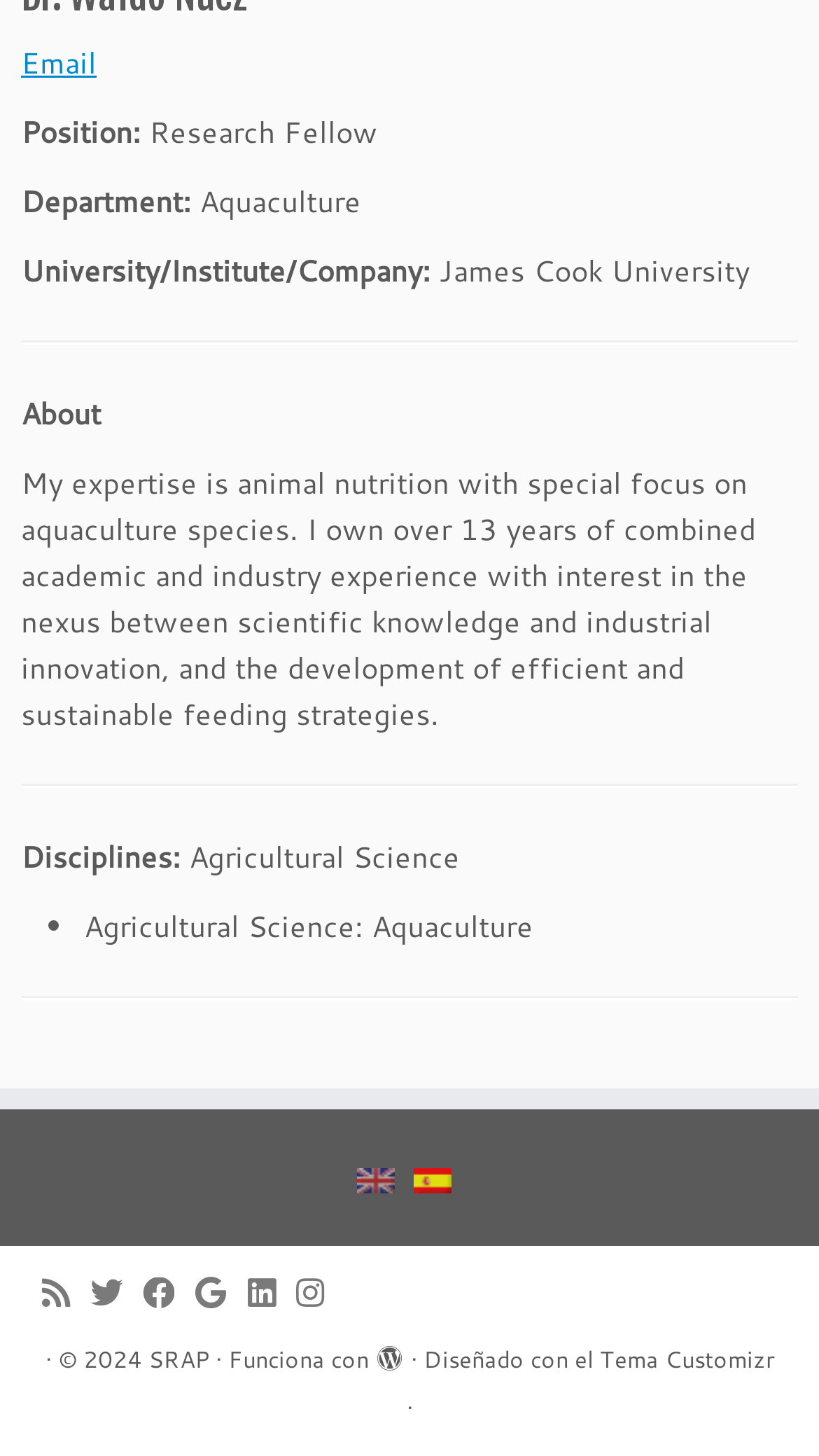Kindly determine the bounding box coordinates of the area that needs to be clicked to fulfill this instruction: "Follow us on Twitter".

[0.11, 0.873, 0.174, 0.904]